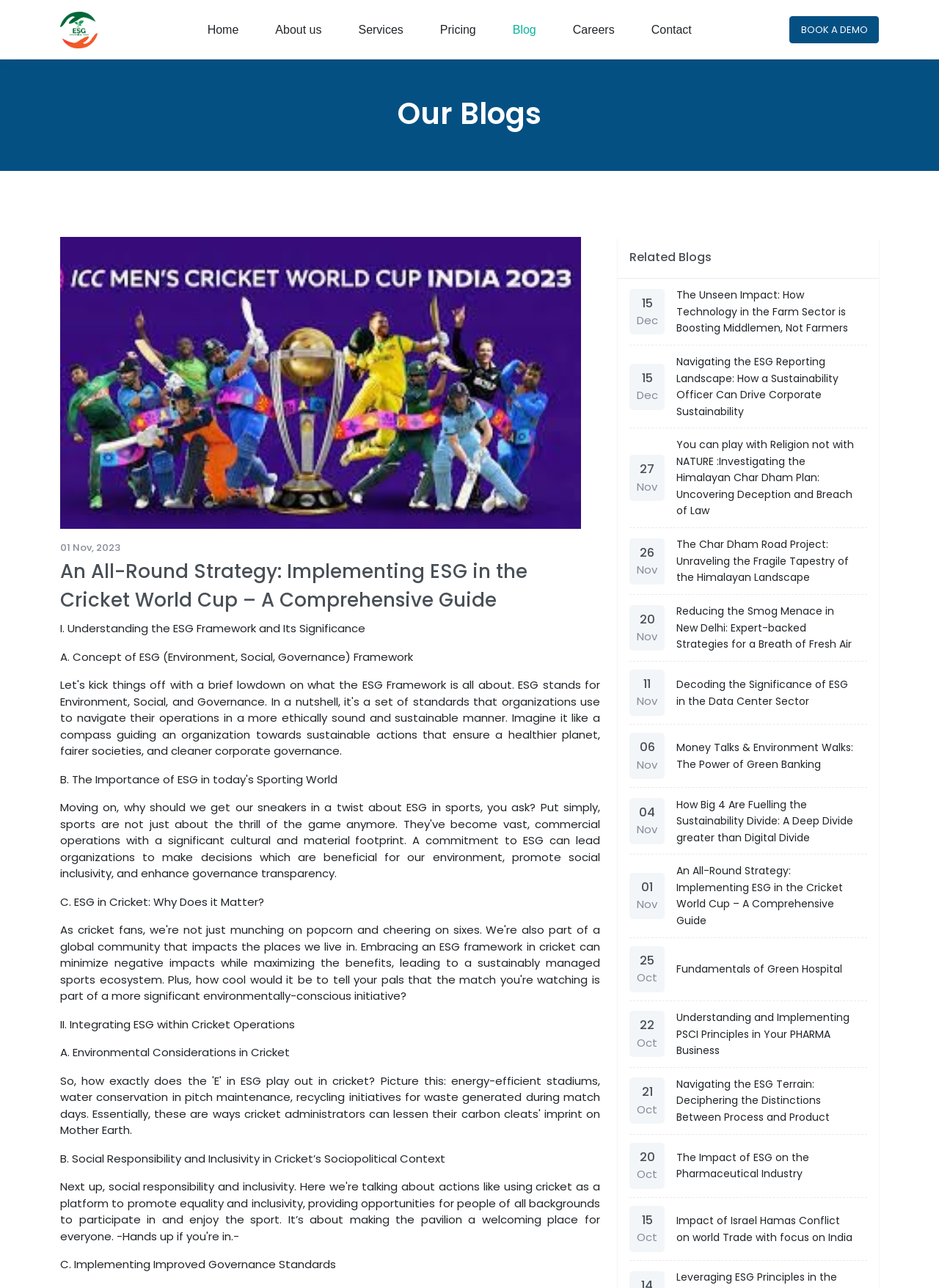What is the topic of the first blog post?
Answer the question using a single word or phrase, according to the image.

ESG in Cricket World Cup